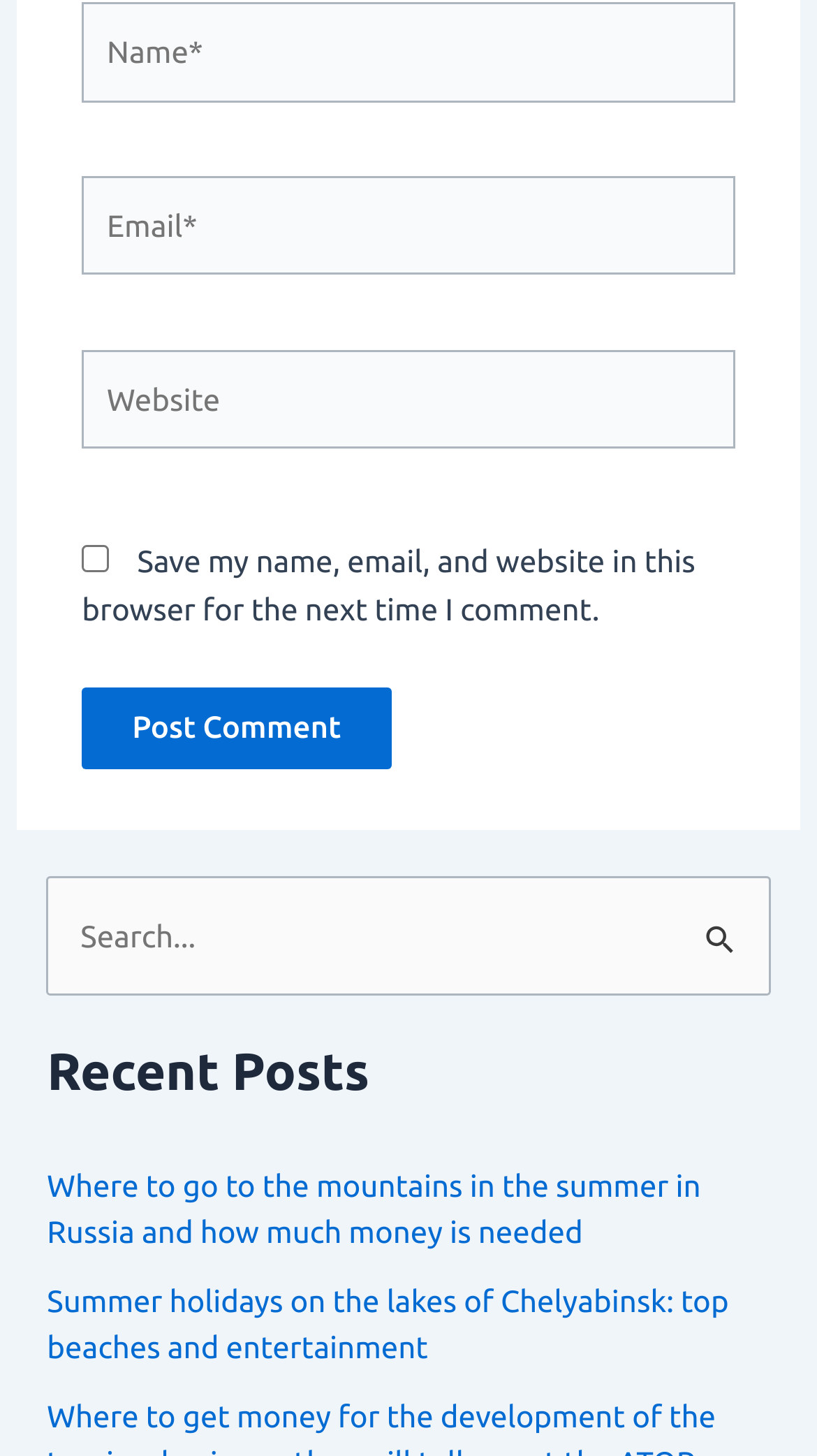Please give a short response to the question using one word or a phrase:
What is the function of the button with an image?

Search Submit